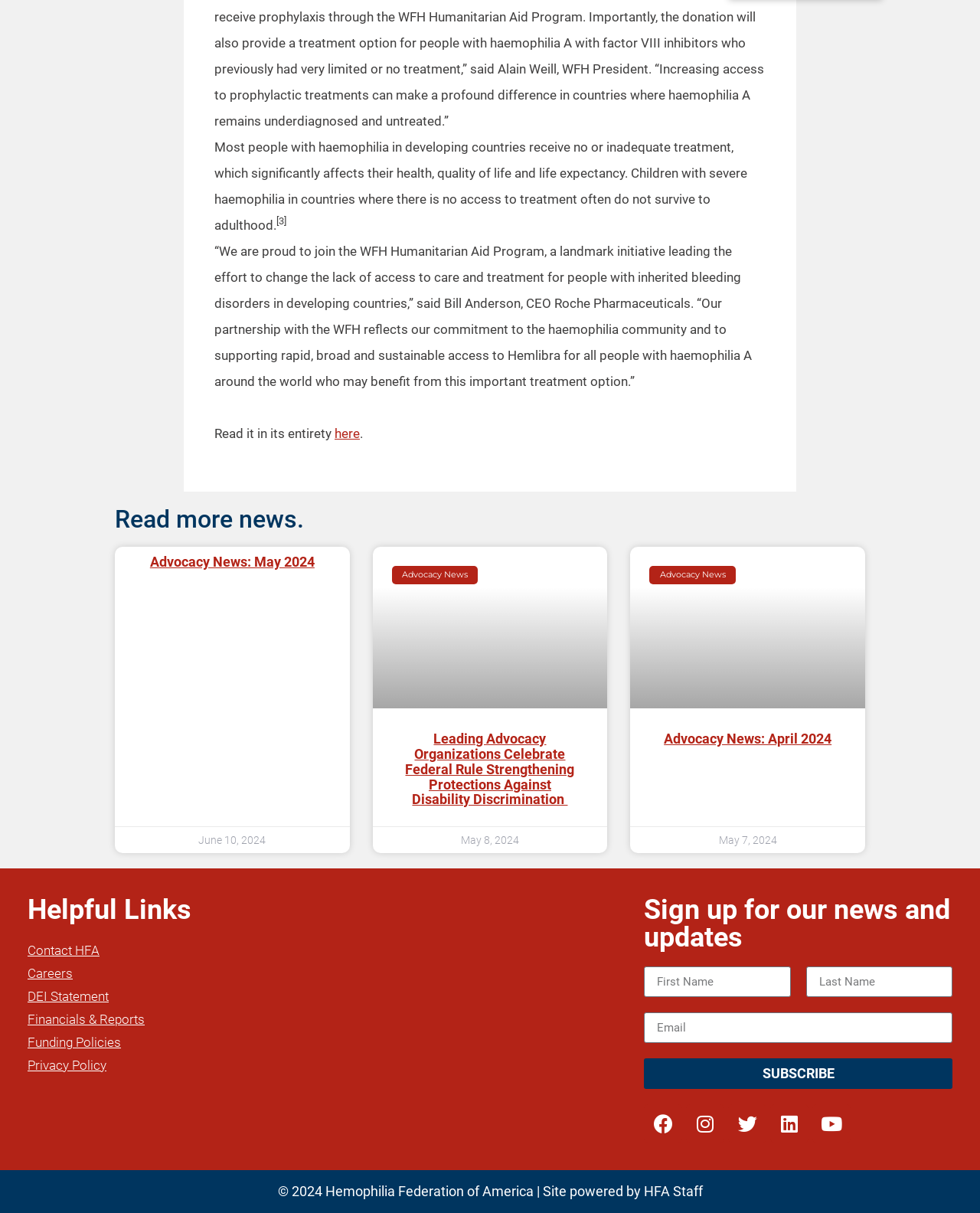Show the bounding box coordinates of the element that should be clicked to complete the task: "Click here to read the entire article".

[0.341, 0.351, 0.367, 0.364]